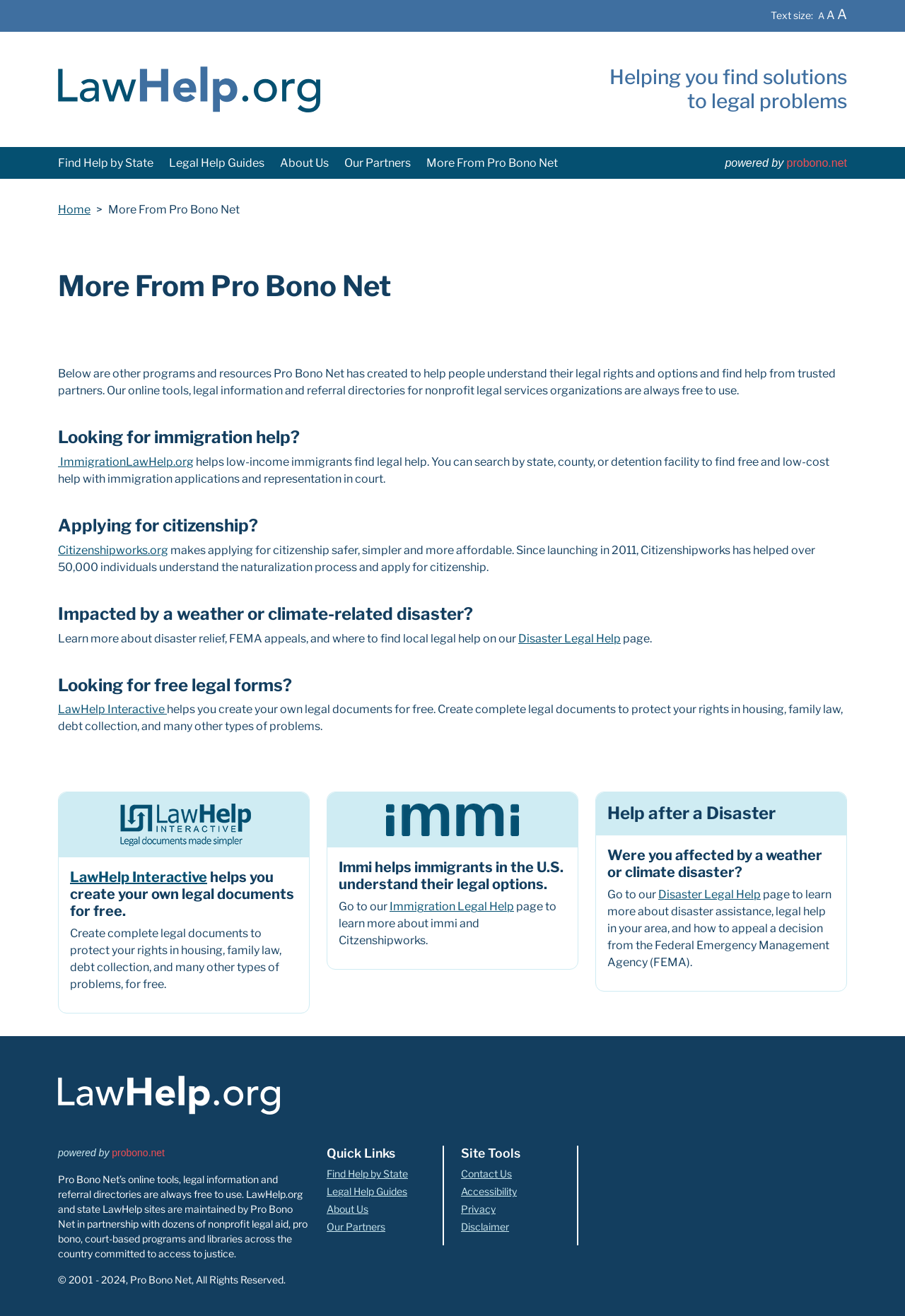What is Citizenshipworks.org used for?
Refer to the image and give a detailed response to the question.

According to the webpage, Citizenshipworks.org is a website that helps individuals apply for citizenship in a safer, simpler, and more affordable way. It provides resources and guidance to understand the naturalization process and apply for citizenship.